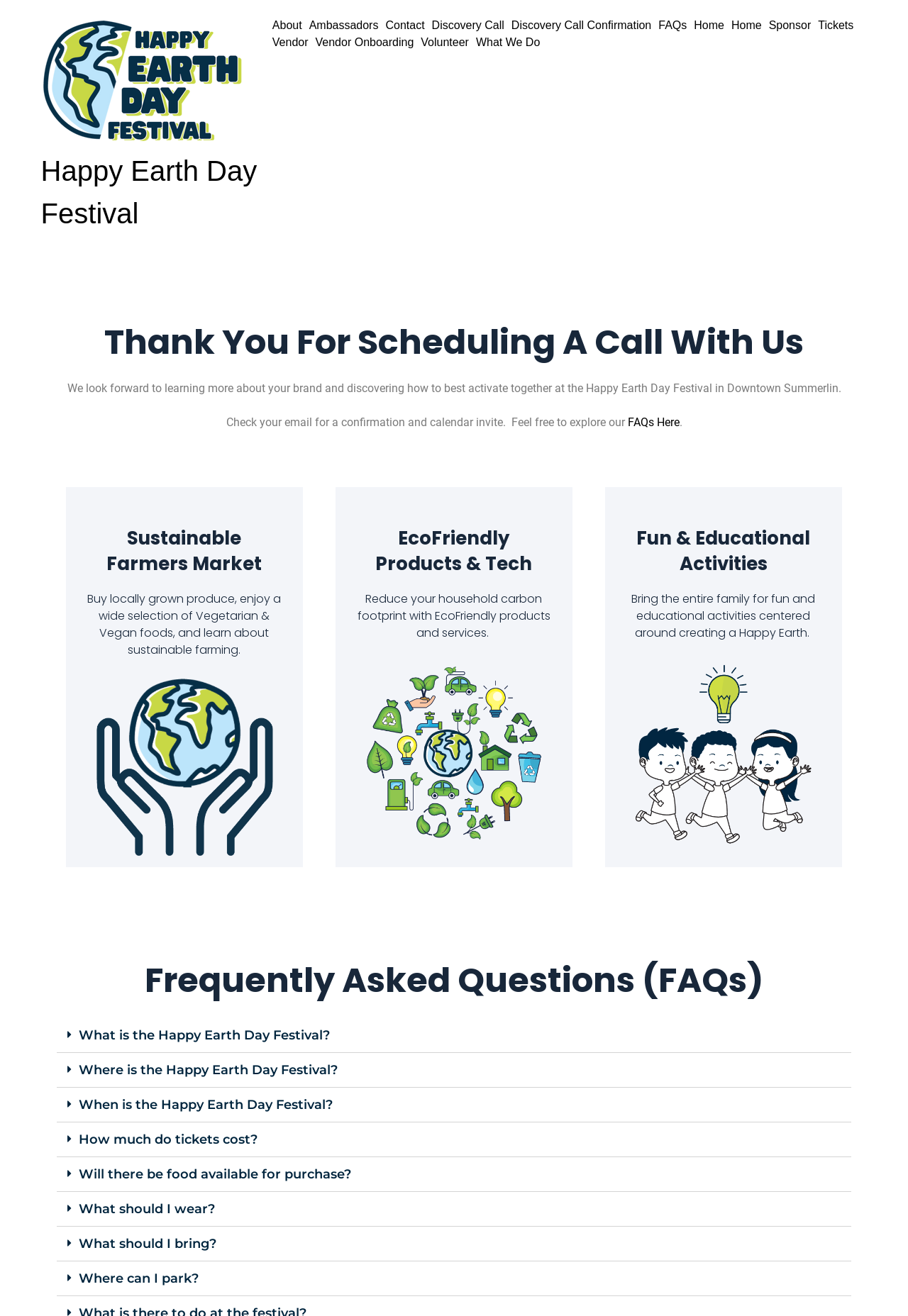What are the three main categories of activities at the festival?
Using the details shown in the screenshot, provide a comprehensive answer to the question.

The webpage has three headings 'Sustainable Farmers Market', 'EcoFriendly Products & Tech', and 'Fun & Educational Activities' which suggest that these are the three main categories of activities at the festival.